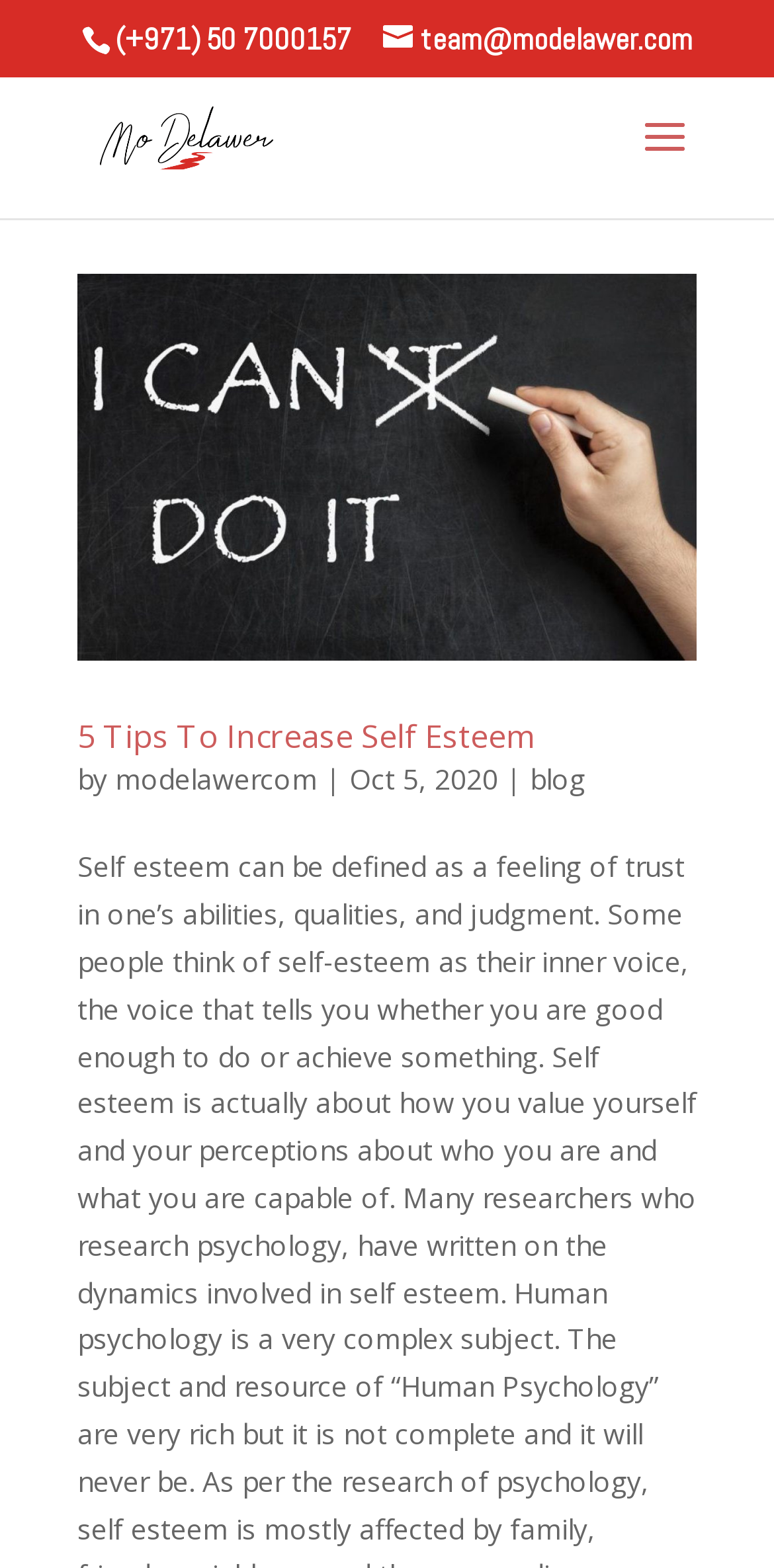Extract the bounding box for the UI element that matches this description: "modelawercom".

[0.149, 0.484, 0.41, 0.508]